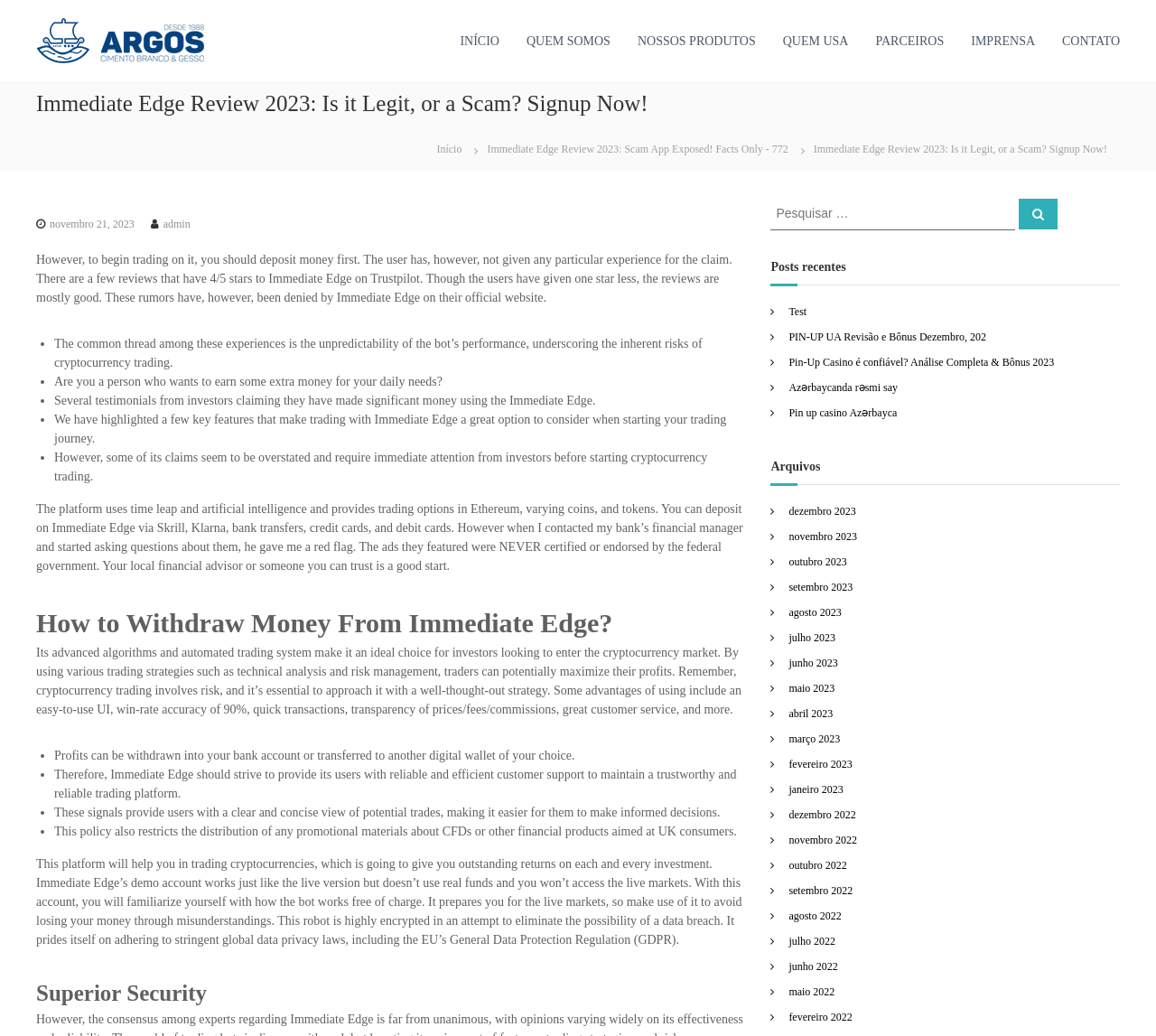Provide the text content of the webpage's main heading.

Immediate Edge Review 2023: Is it Legit, or a Scam? Signup Now!